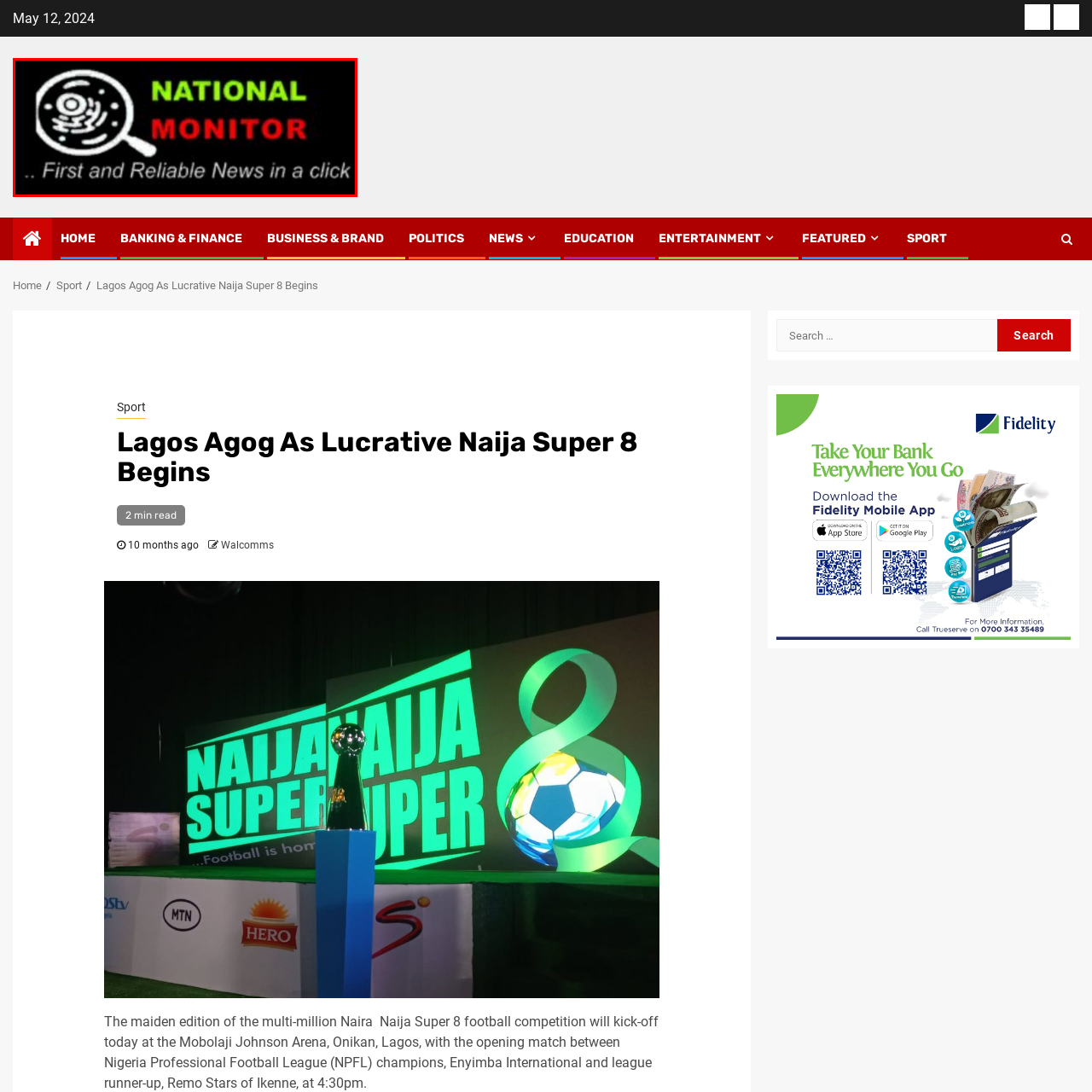Craft a detailed explanation of the image surrounded by the red outline.

The image features the logo of "National Monitor," an online news platform. The logo prominently displays the words "NATIONAL MONITOR" in vibrant green and red lettering, emphasizing the brand's identity. Beneath the main title, a tagline reads, ".. First and Reliable News in a click," highlighting the platform's commitment to delivering timely and trustworthy news. The logo is accompanied by a distinctive graphic of a magnifying glass, symbolizing the investigation and scrutiny associated with journalism. The background is black, which enhances the visibility of the text and graphic elements, creating a striking visual presence that reflects modern digital media.